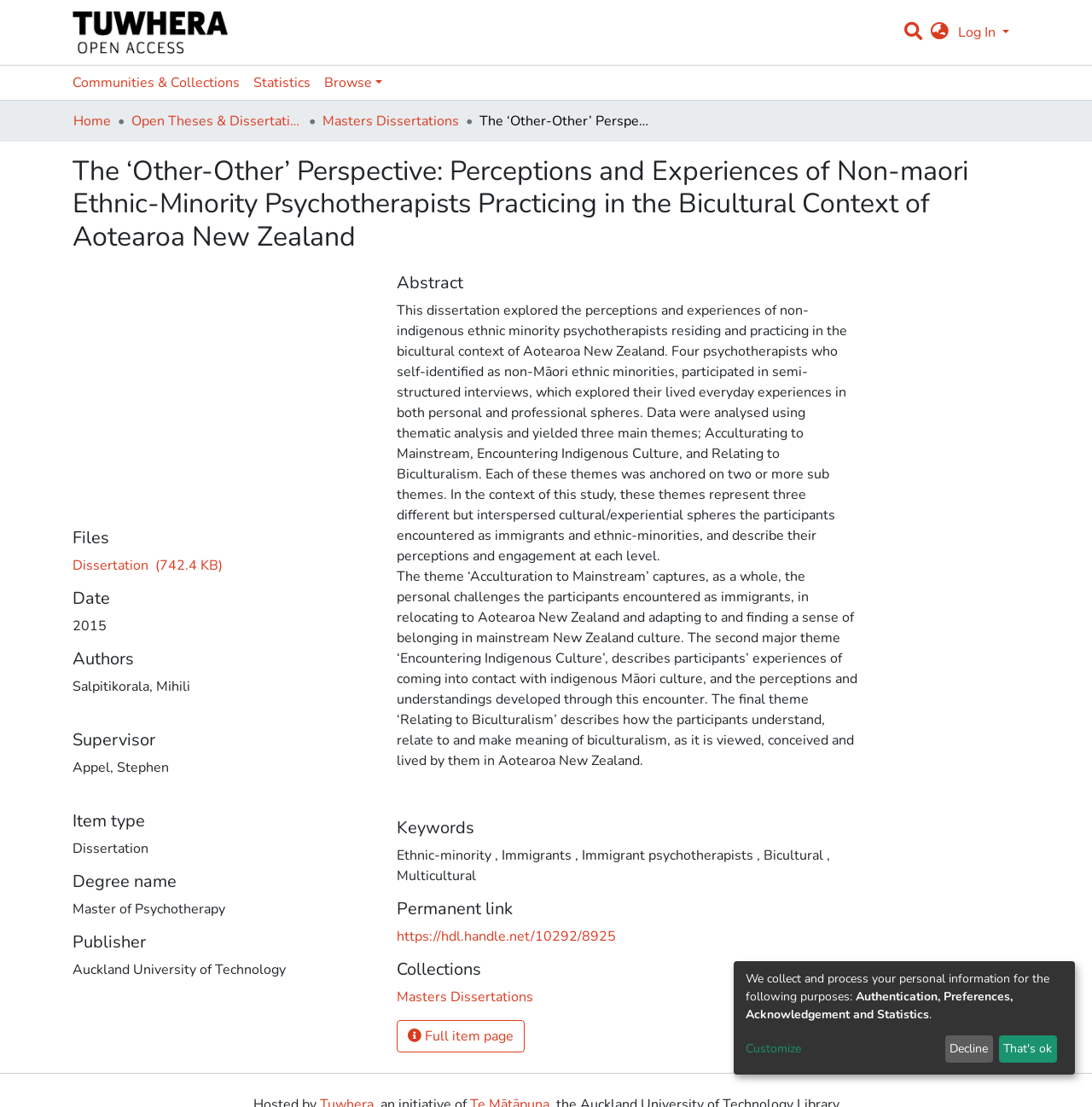From the image, can you give a detailed response to the question below:
What is the degree name of the dissertation?

I found the answer by looking at the section 'Degree name' on the webpage, which lists 'Master of Psychotherapy' as the degree name.